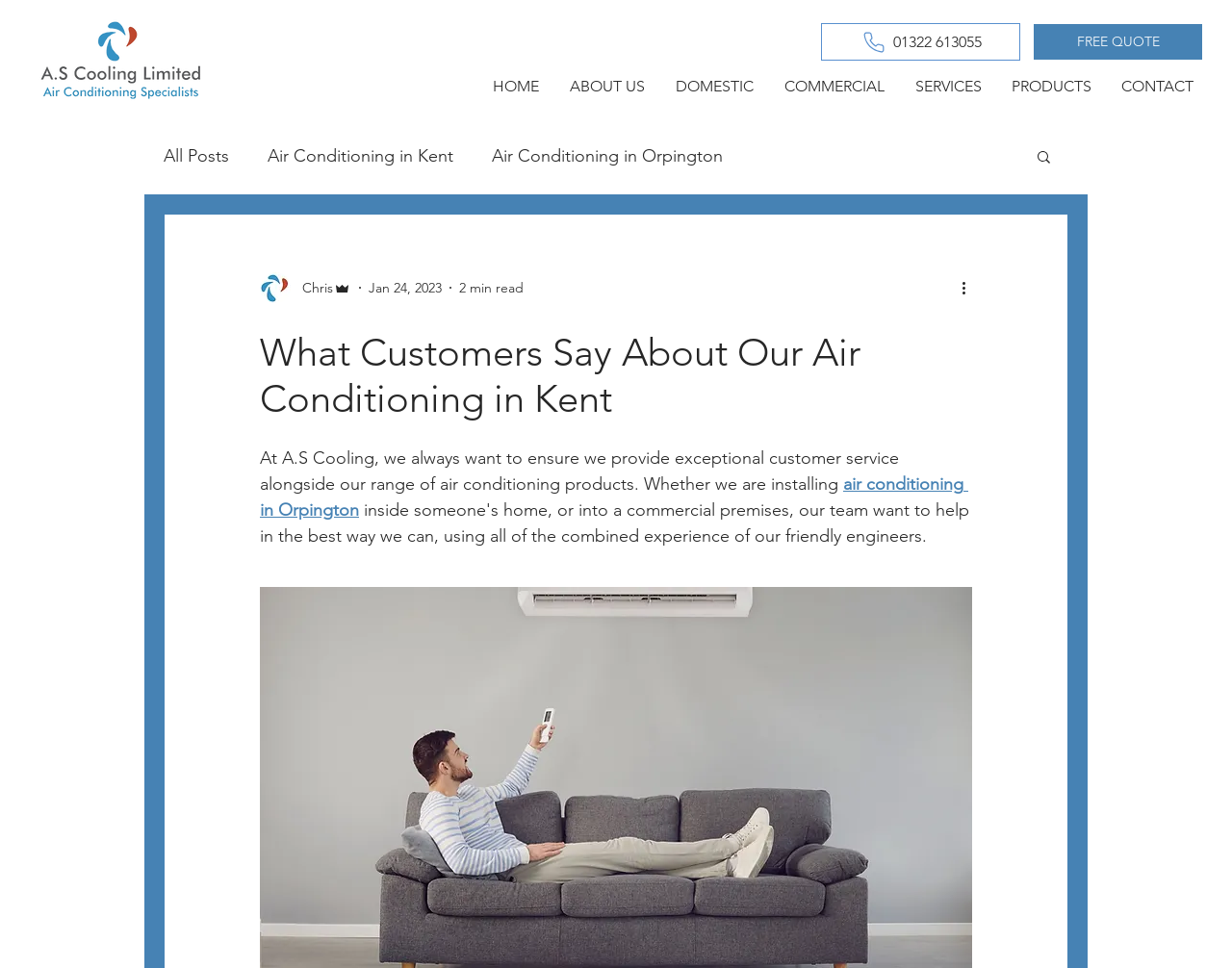Determine the bounding box coordinates of the element that should be clicked to execute the following command: "Go to the 'HOME' page".

[0.388, 0.07, 0.45, 0.108]